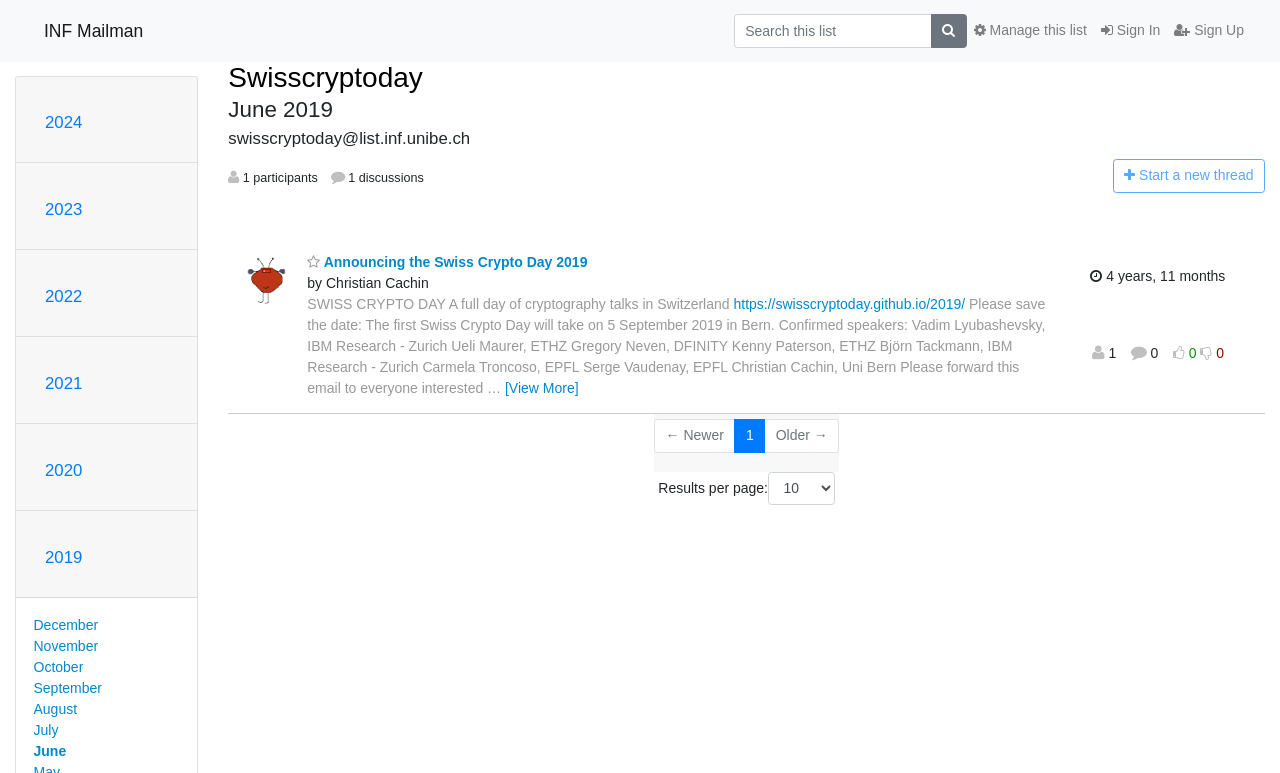Find and provide the bounding box coordinates for the UI element described here: "2023". The coordinates should be given as four float numbers between 0 and 1: [left, top, right, bottom].

[0.035, 0.259, 0.064, 0.283]